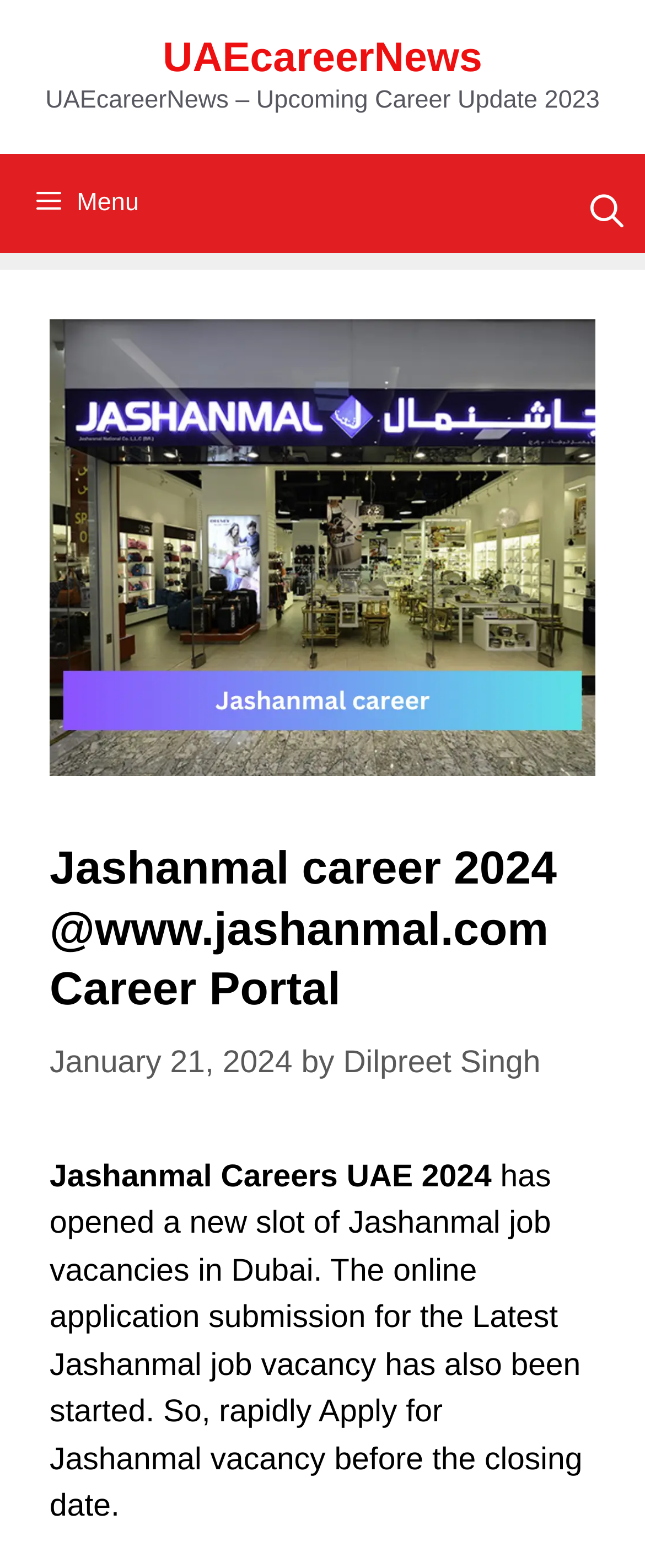Identify the bounding box coordinates for the UI element described as: "aria-label="Open Search Bar"".

[0.883, 0.098, 1.0, 0.174]